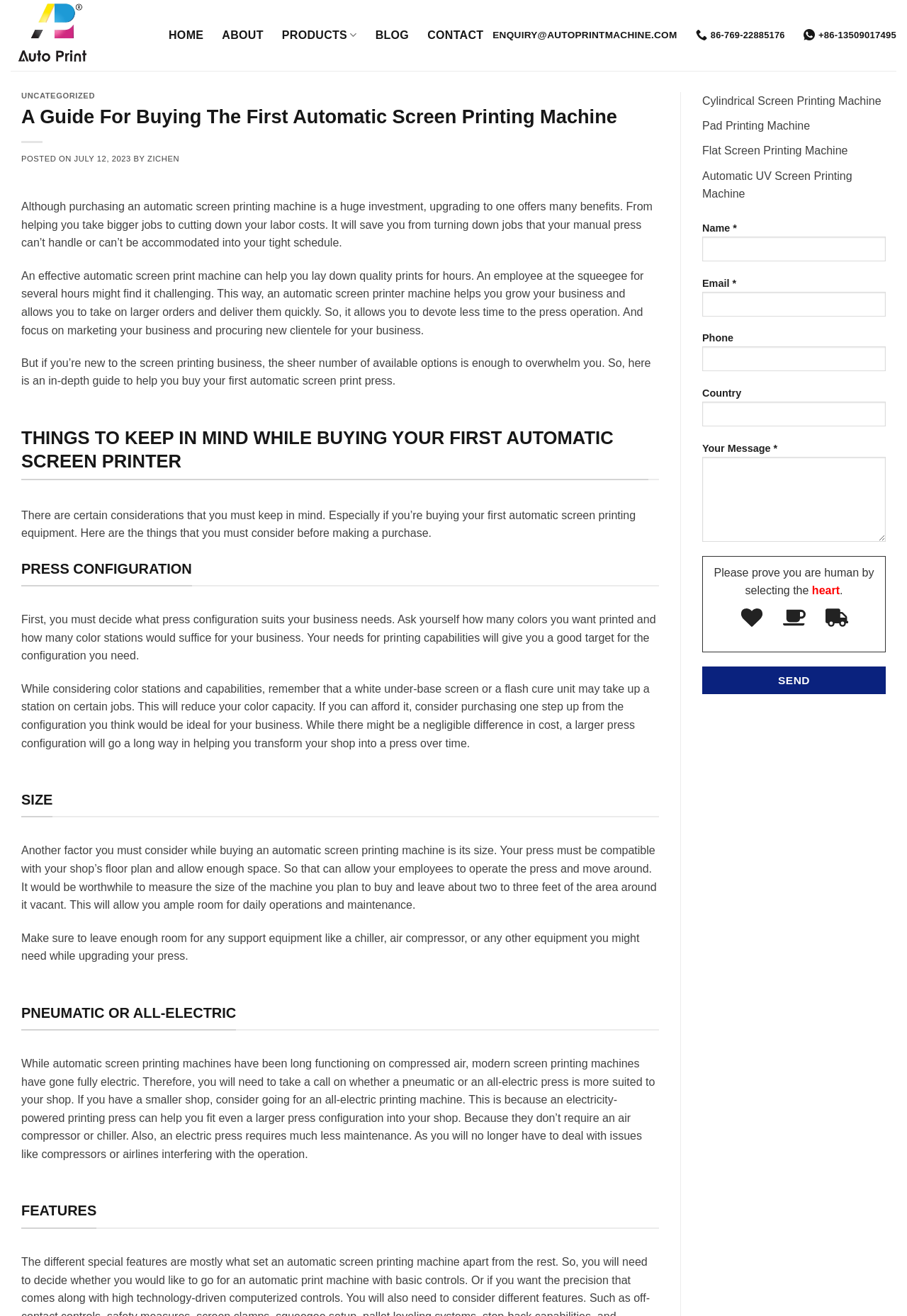Locate the bounding box coordinates of the clickable region necessary to complete the following instruction: "Click on the Go to top link". Provide the coordinates in the format of four float numbers between 0 and 1, i.e., [left, top, right, bottom].

[0.953, 0.664, 0.983, 0.684]